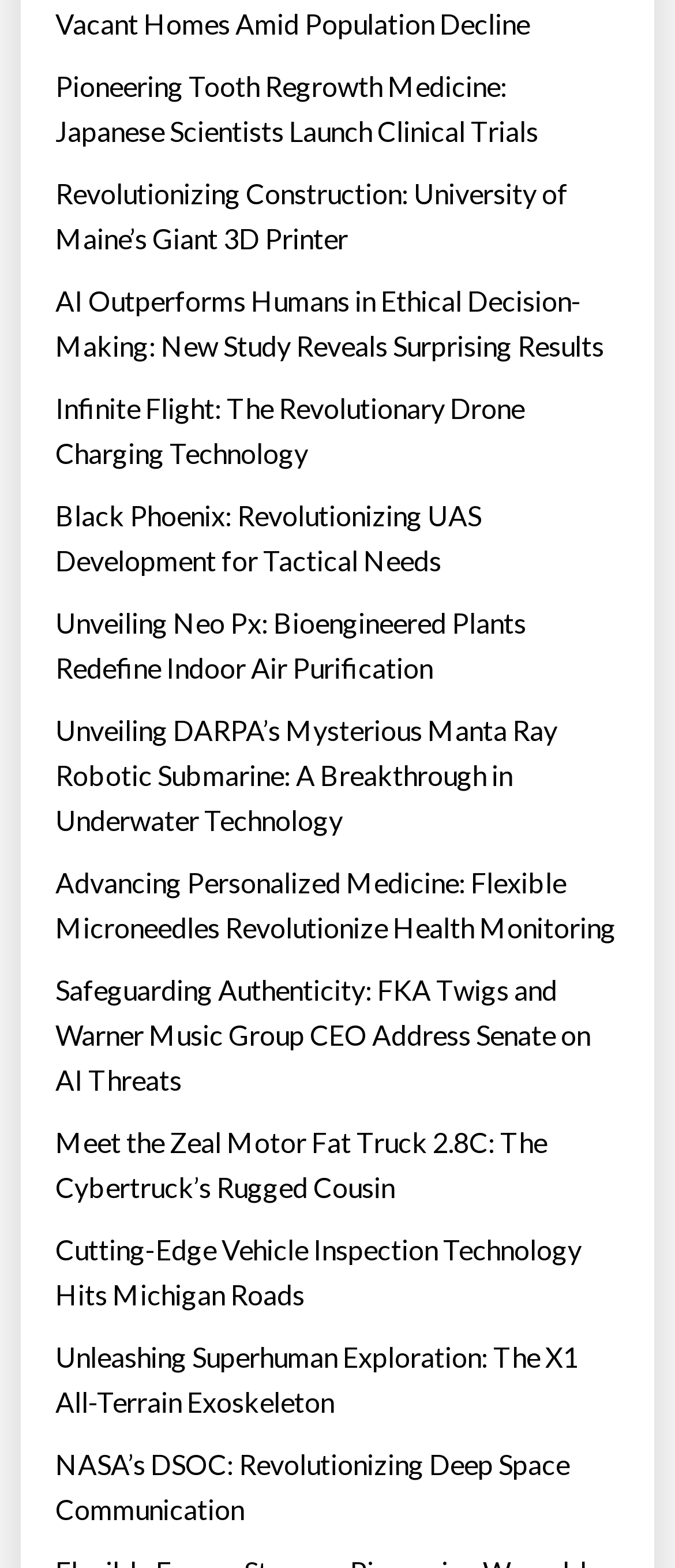Please find the bounding box coordinates of the clickable region needed to complete the following instruction: "Learn about revolutionizing construction". The bounding box coordinates must consist of four float numbers between 0 and 1, i.e., [left, top, right, bottom].

[0.082, 0.11, 0.918, 0.167]